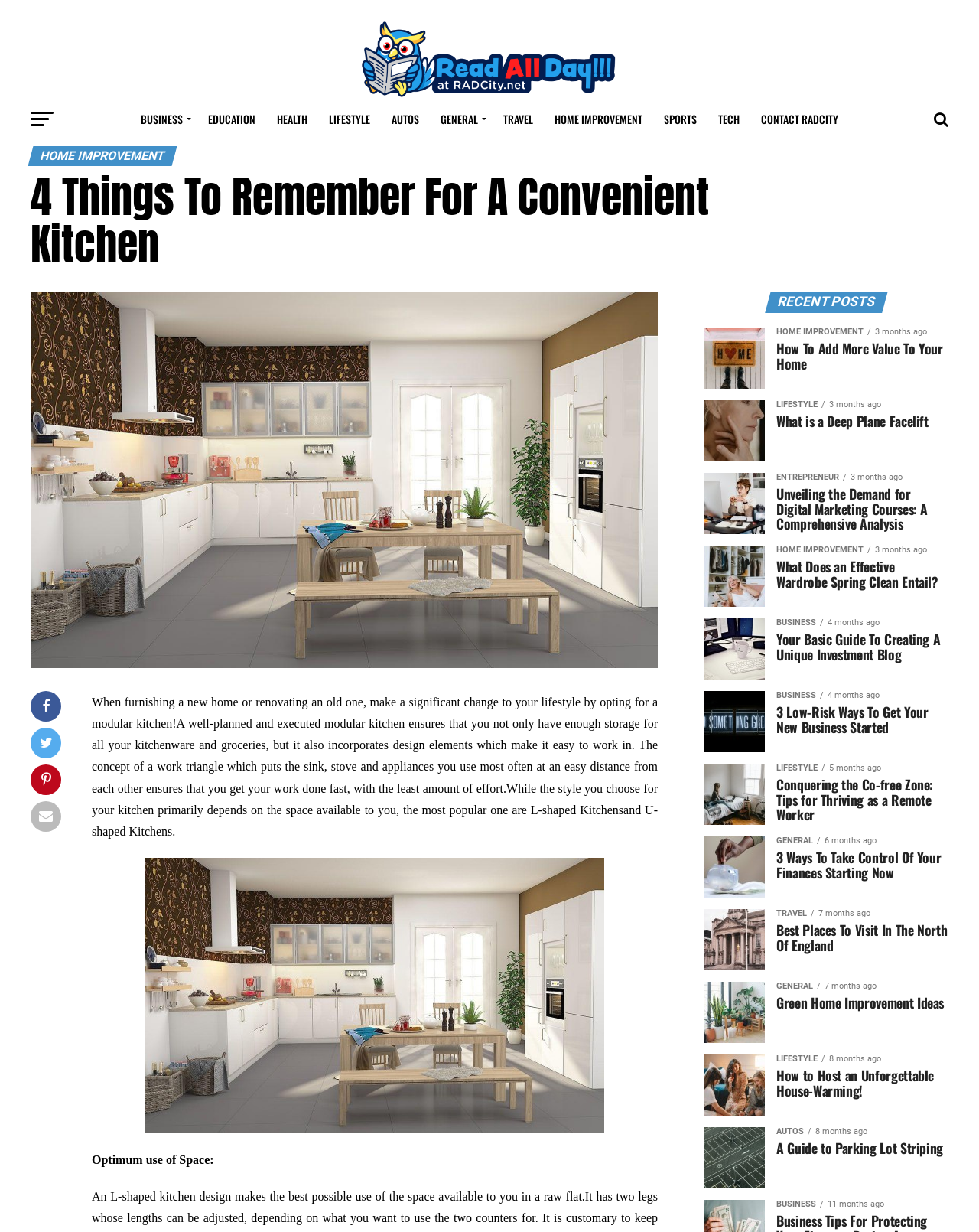Provide the bounding box coordinates for the area that should be clicked to complete the instruction: "Read the article '4 Things To Remember For A Convenient Kitchen'".

[0.031, 0.141, 0.781, 0.218]